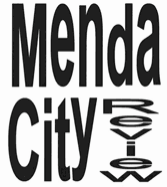Please provide a comprehensive answer to the question below using the information from the image: What is the tone of the publication?

The tone of the publication can be inferred from the design of the title, where the word 'Review' is presented in a more playful, wavy font, suggesting a creative and artistic approach to the publication, which aligns with the essence of a literary review or magazine.